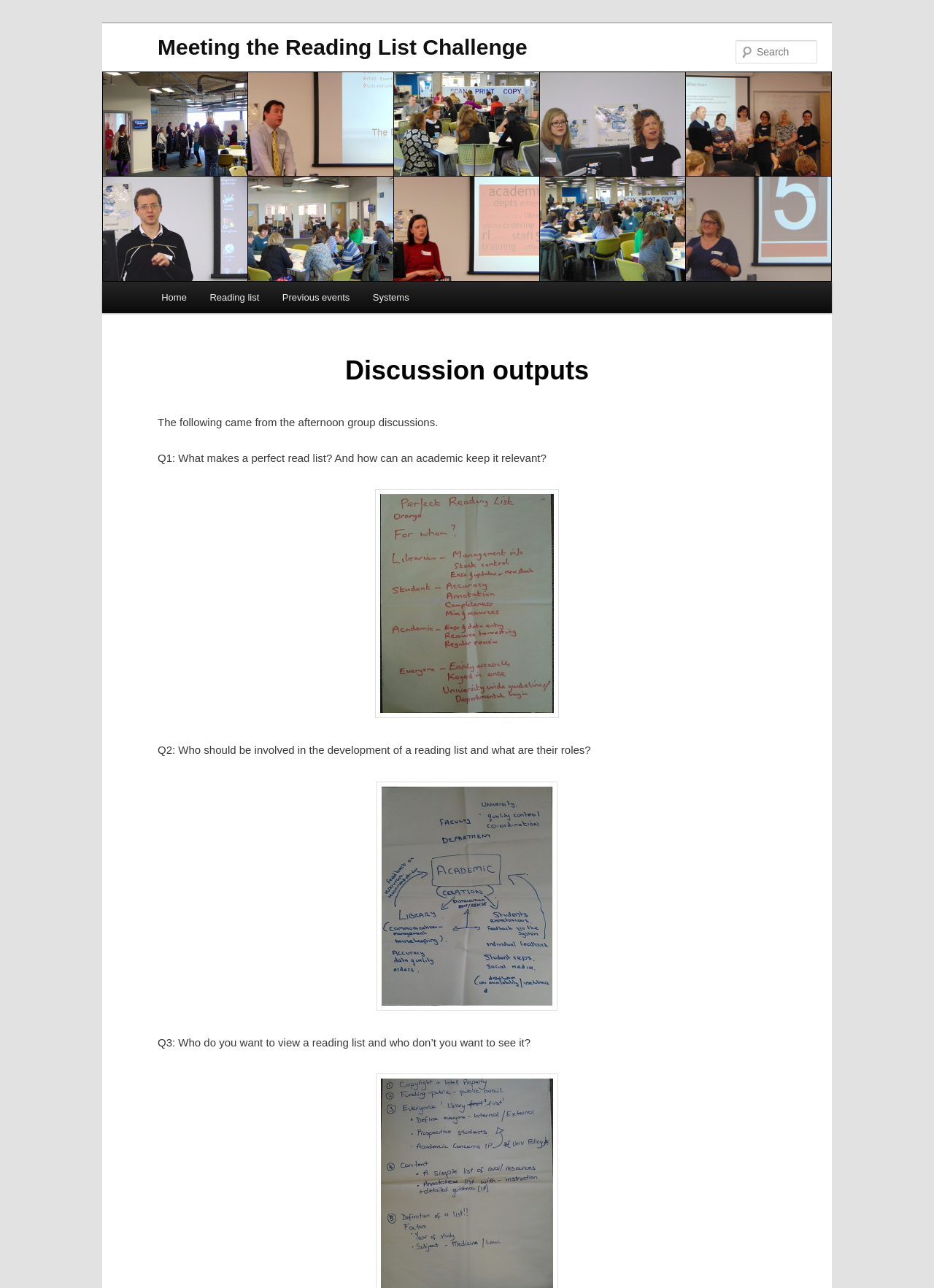What is the role of the afternoon group discussions?
Provide a thorough and detailed answer to the question.

The afternoon group discussions are mentioned as the source of the discussion outputs presented on the webpage, implying that the discussions generated the questions and answers presented in the 'Discussion outputs' section.